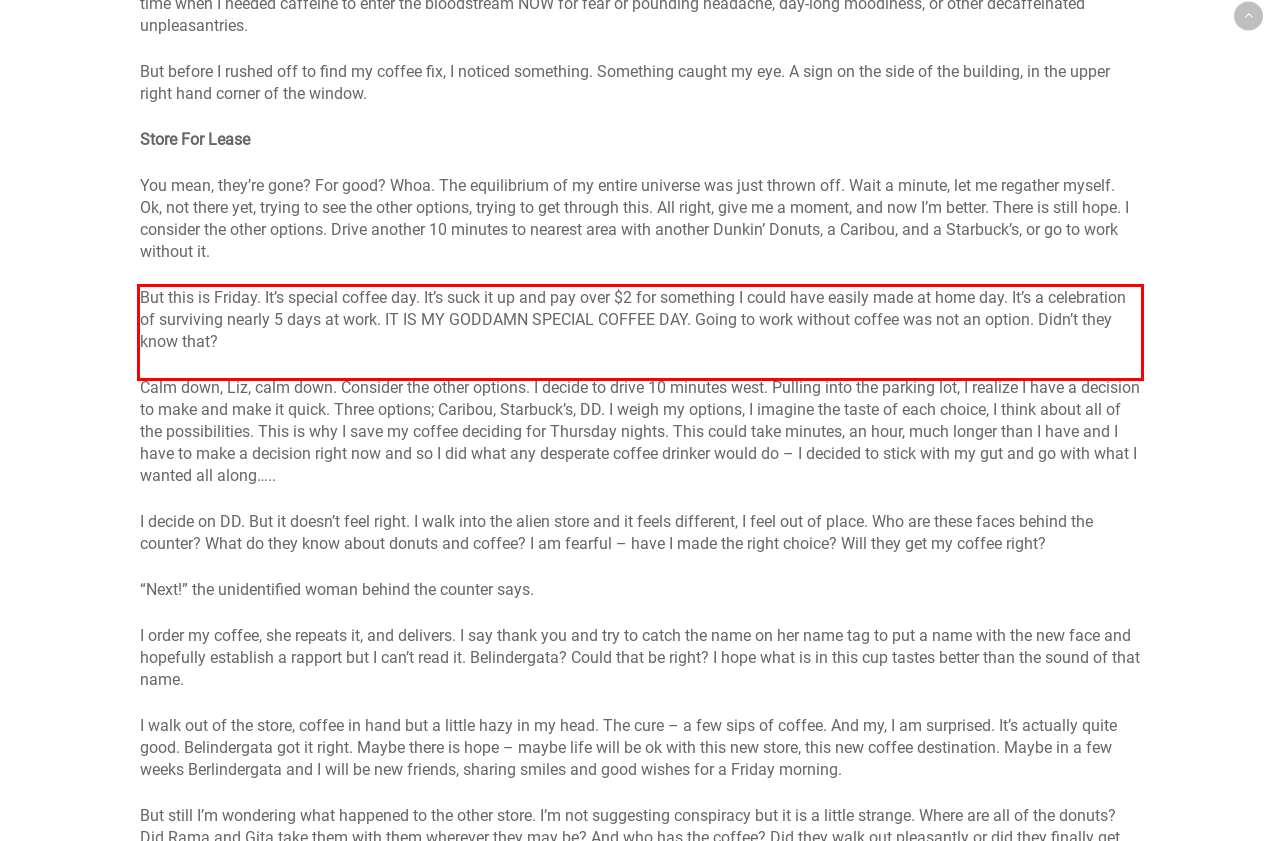Given a screenshot of a webpage, identify the red bounding box and perform OCR to recognize the text within that box.

But this is Friday. It’s special coffee day. It’s suck it up and pay over $2 for something I could have easily made at home day. It’s a celebration of surviving nearly 5 days at work. IT IS MY GODDAMN SPECIAL COFFEE DAY. Going to work without coffee was not an option. Didn’t they know that?